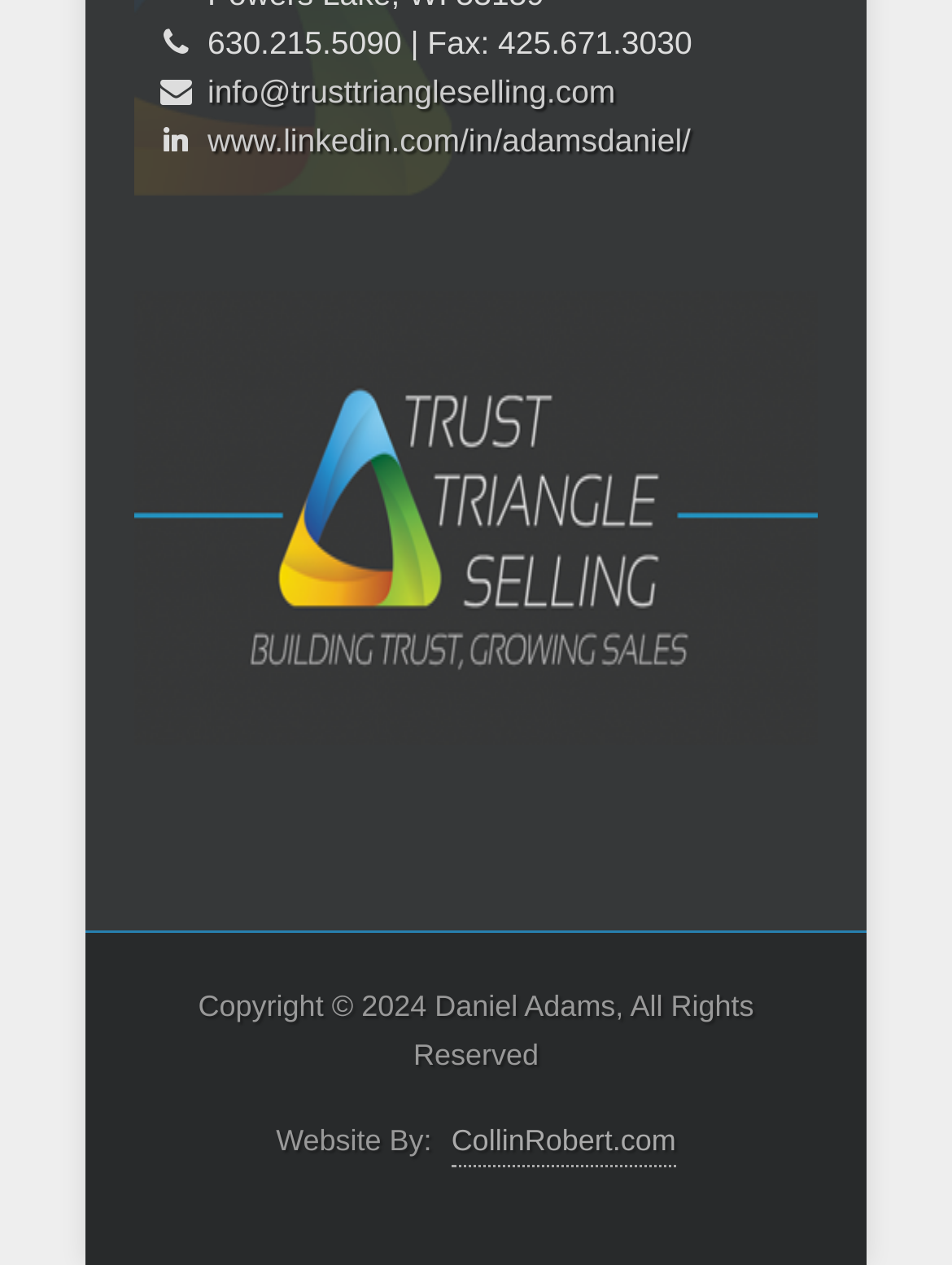Who designed the webpage?
Please give a well-detailed answer to the question.

I found the text 'Website By:' at the bottom of the webpage, followed by a link to 'CollinRobert.com'. This suggests that CollinRobert.com is the designer or developer of the webpage.